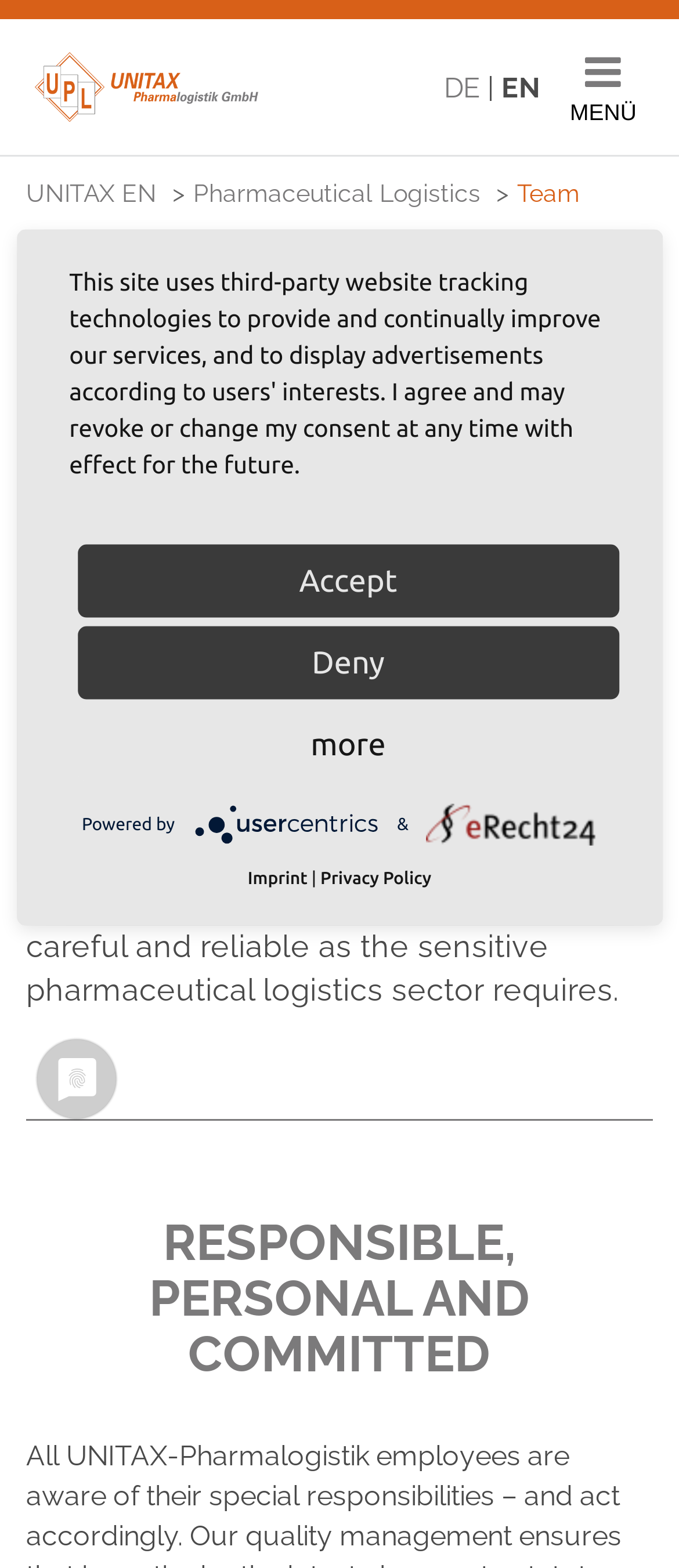Observe the image and answer the following question in detail: What is the sector mentioned in the webpage?

I found this information in the link element with the text 'Pharmaceutical Logistics >' and also in the StaticText element with the text 'the sensitive pharmaceutical logistics sector requires'.